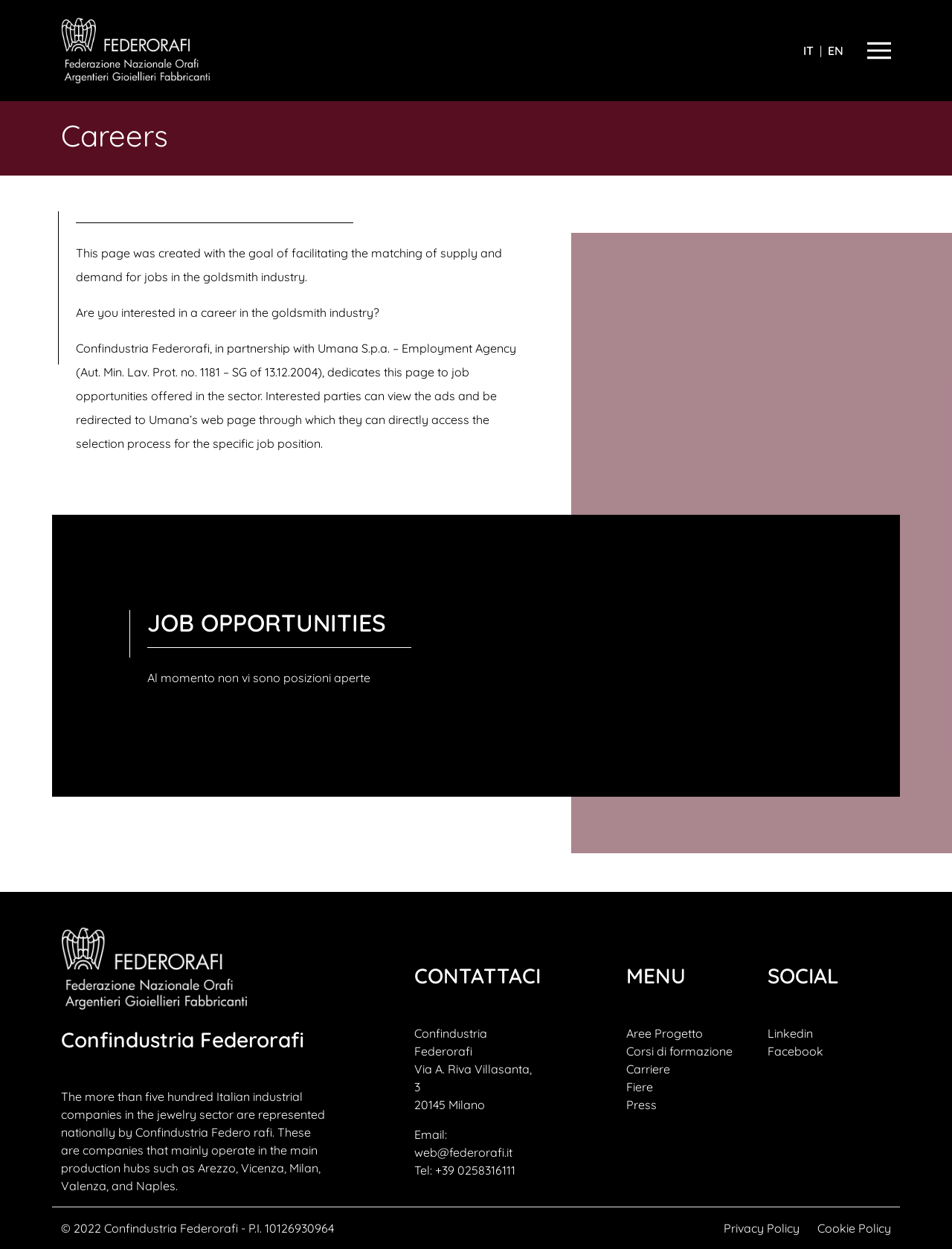What is the goal of this webpage?
Utilize the information in the image to give a detailed answer to the question.

Based on the static text 'This page was created with the goal of facilitating the matching of supply and demand for jobs in the goldsmith industry.', it is clear that the primary objective of this webpage is to facilitate the matching of job seekers with job opportunities in the goldsmith industry.